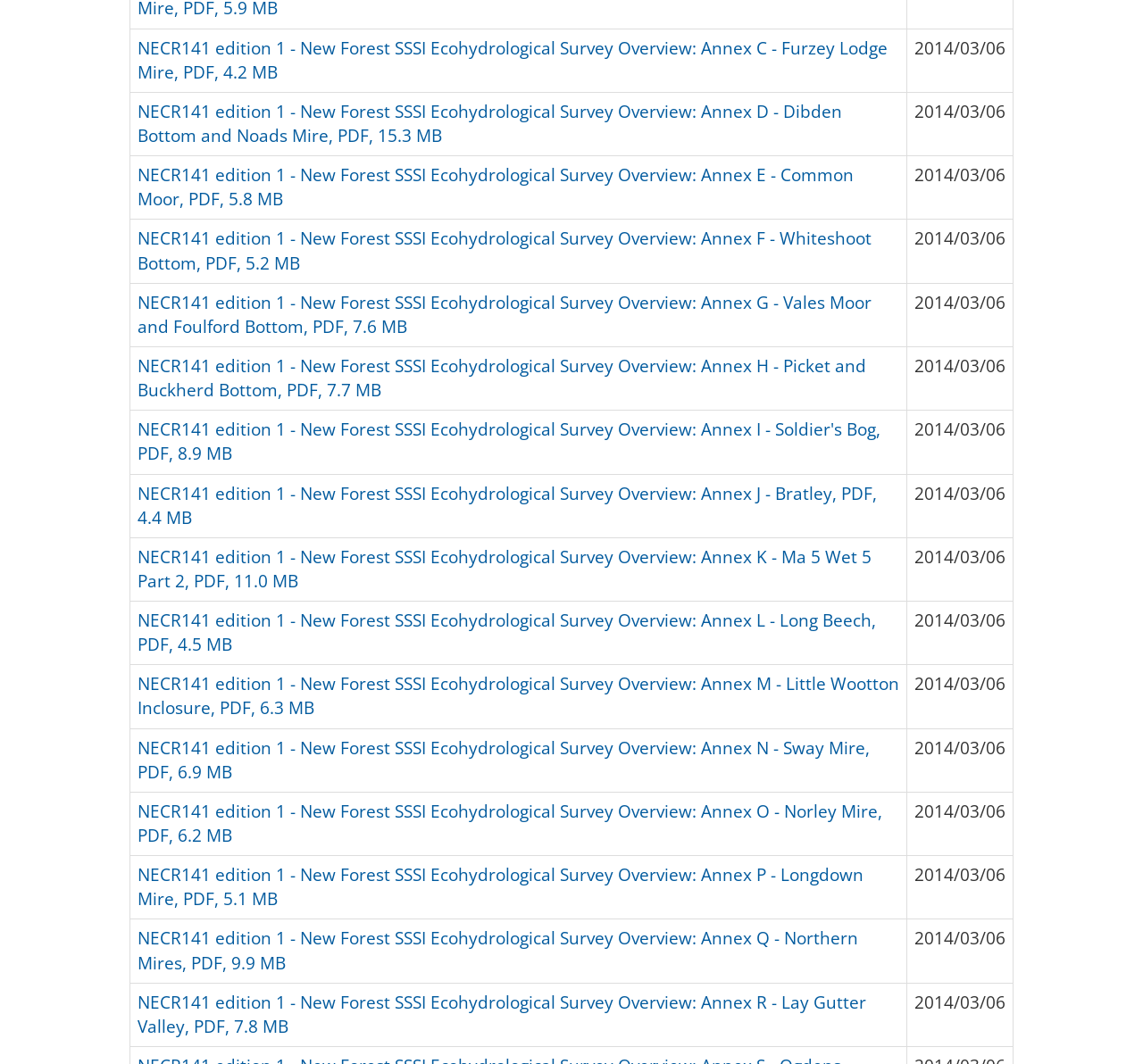What is the name of the survey overview?
Look at the image and answer with only one word or phrase.

New Forest SSSI Ecohydrological Survey Overview